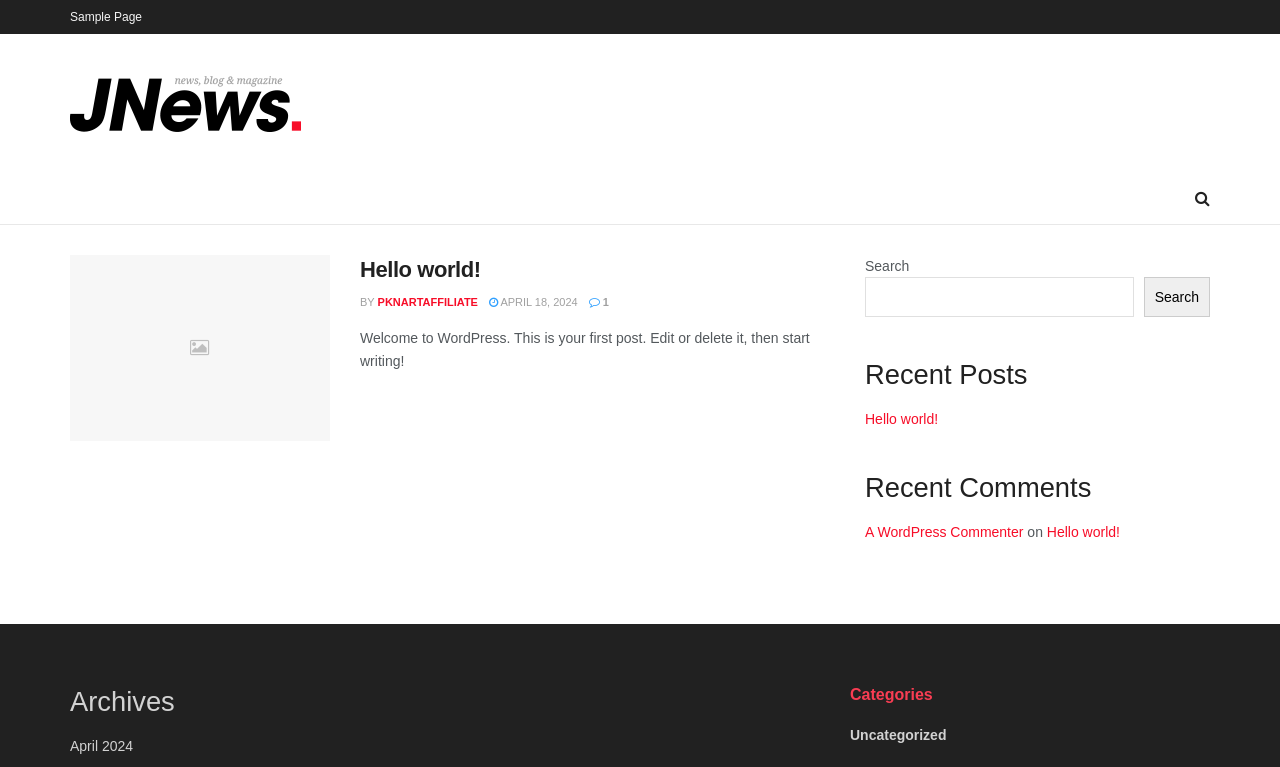Pinpoint the bounding box coordinates for the area that should be clicked to perform the following instruction: "Read the recent post".

[0.676, 0.536, 0.733, 0.557]